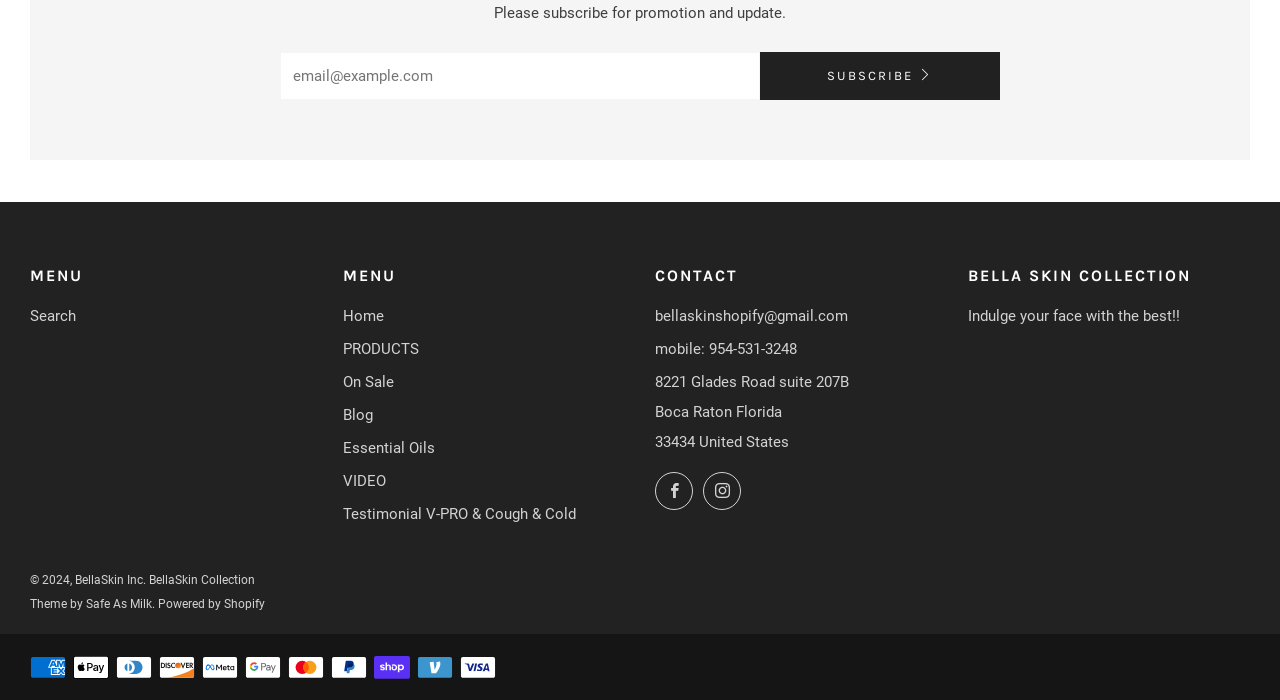Please mark the bounding box coordinates of the area that should be clicked to carry out the instruction: "Contact us via email".

[0.512, 0.438, 0.662, 0.464]